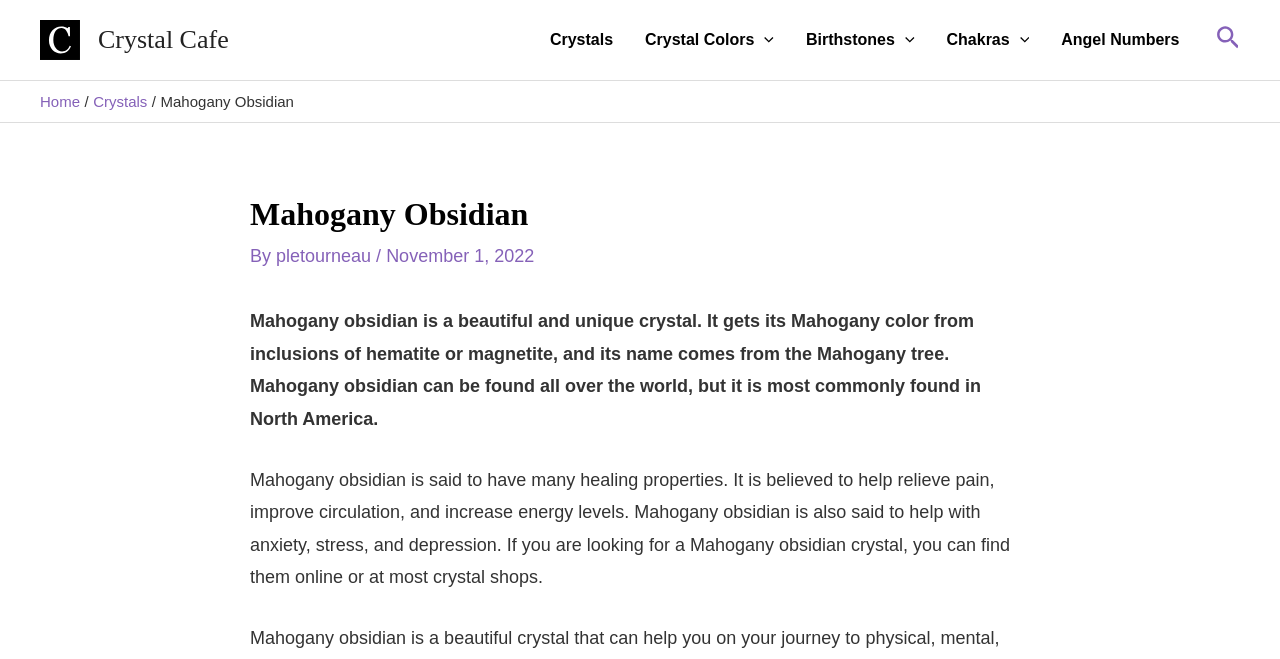What is the color of Mahogany Obsidian?
Please give a detailed and thorough answer to the question, covering all relevant points.

I found the answer by reading the text description of Mahogany Obsidian, which states that 'it gets its Mahogany color from inclusions of hematite or magnetite, and its name comes from the Mahogany tree.' This indicates that the color of Mahogany Obsidian is indeed Mahogany.